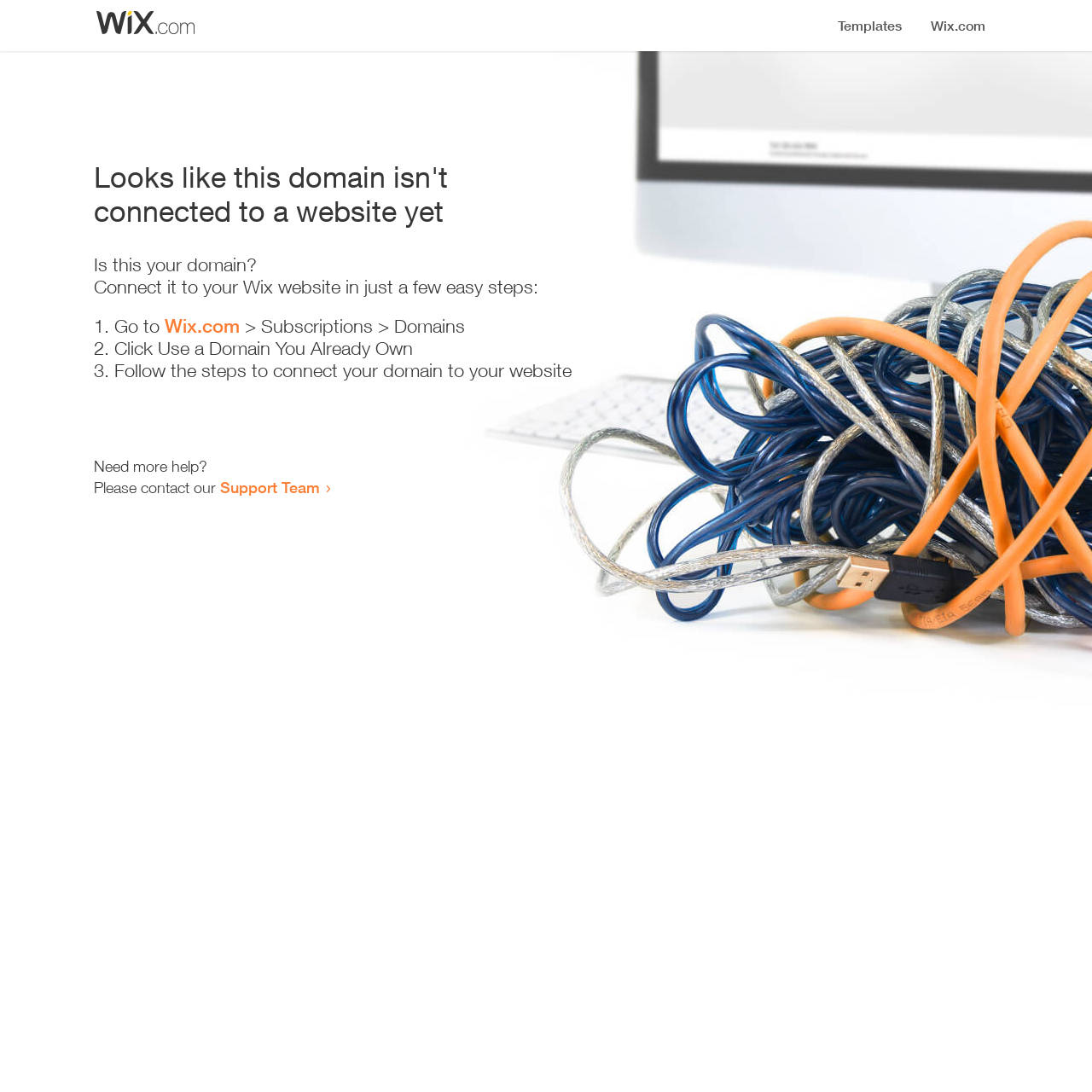Based on the element description: "Support Team", identify the bounding box coordinates for this UI element. The coordinates must be four float numbers between 0 and 1, listed as [left, top, right, bottom].

[0.202, 0.438, 0.293, 0.455]